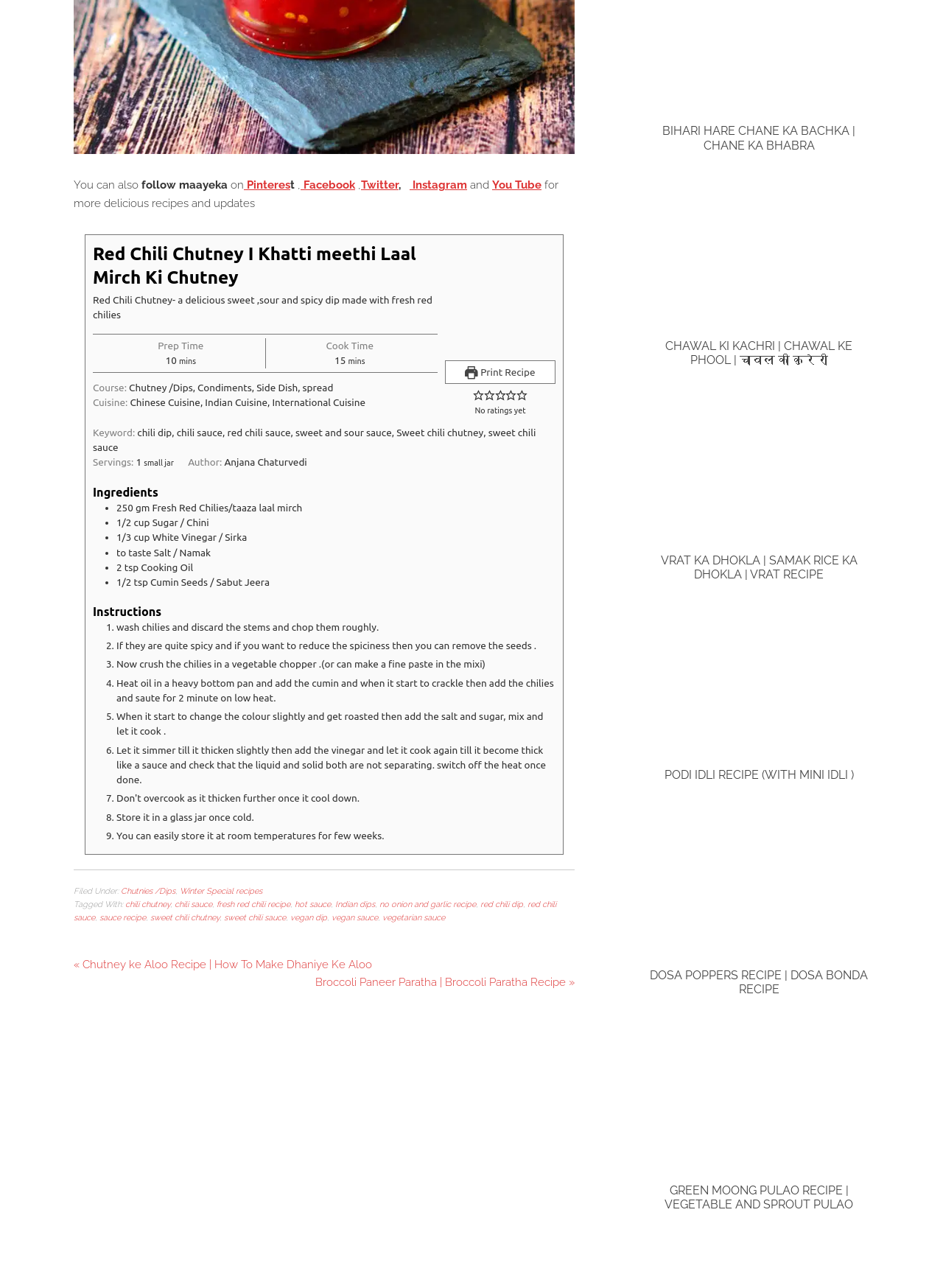Identify the bounding box for the described UI element. Provide the coordinates in (top-left x, top-left y, bottom-right x, bottom-right y) format with values ranging from 0 to 1: no onion and garlic recipe

[0.402, 0.699, 0.505, 0.706]